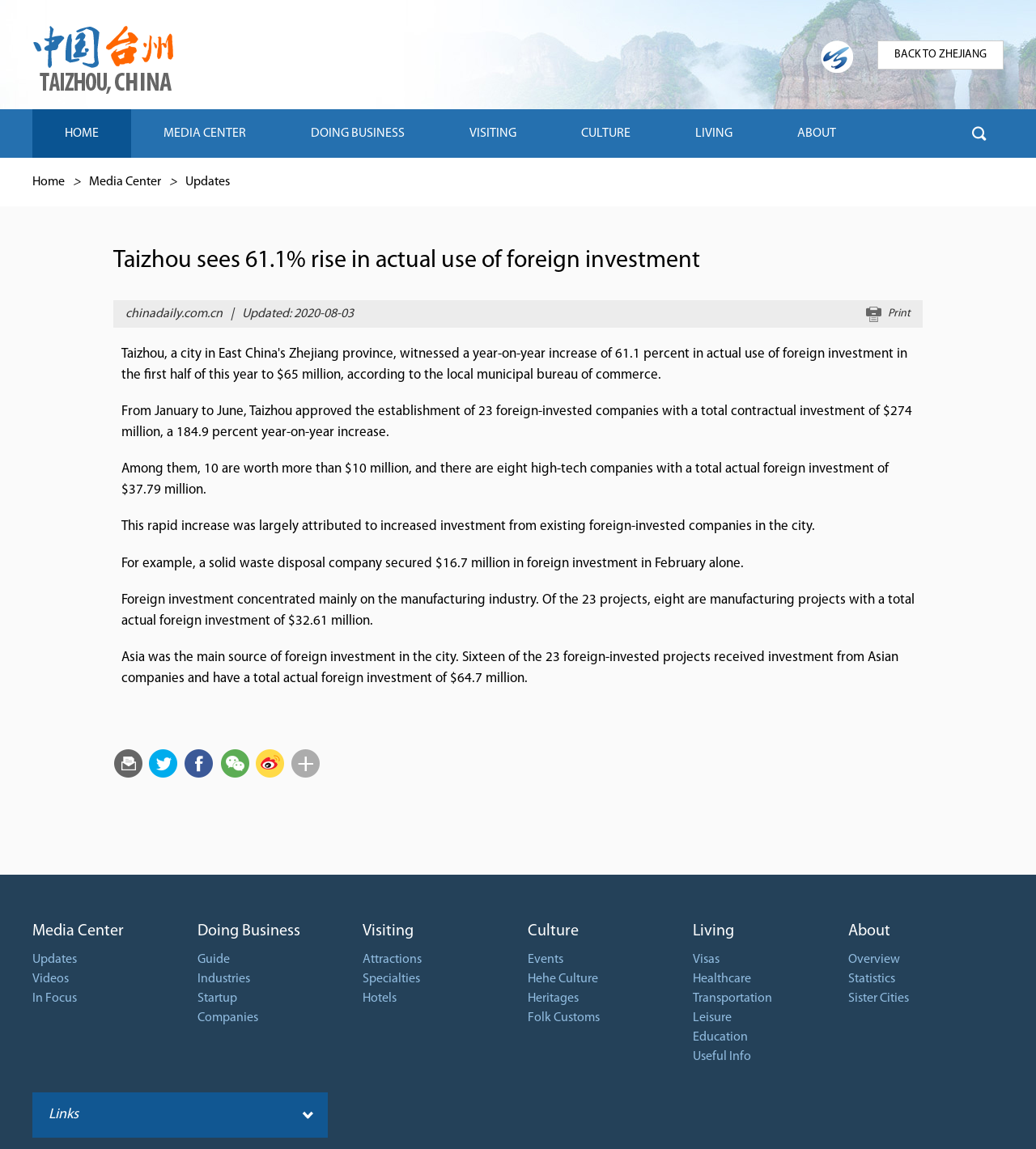Identify the bounding box coordinates of the area you need to click to perform the following instruction: "Click on the 'DOING BUSINESS' link".

[0.269, 0.095, 0.422, 0.137]